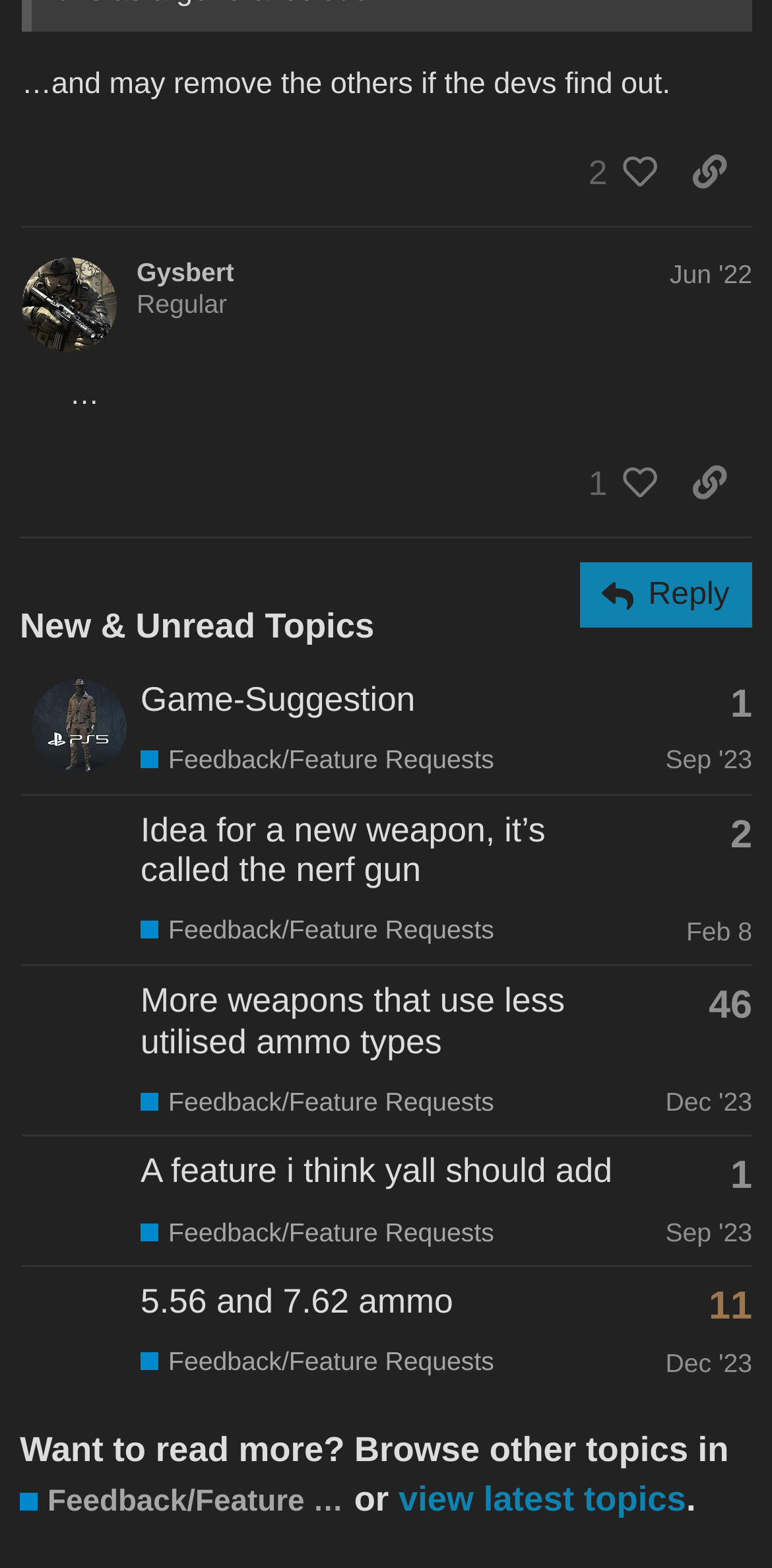Give a short answer using one word or phrase for the question:
What is the category of the topic 'A feature i think yall should add'?

Feedback/Feature Requests